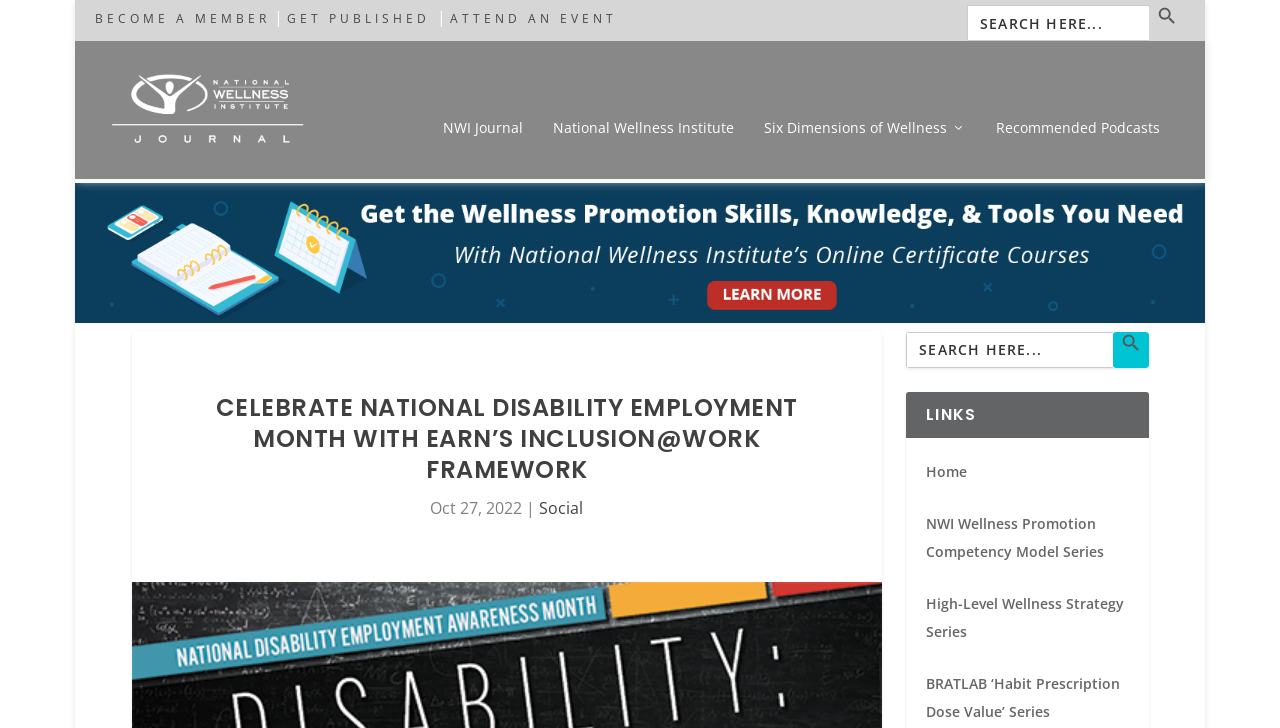What is the topic of the link 'Get The Wellness Promotion Skills You Need'? Based on the screenshot, please respond with a single word or phrase.

Wellness promotion skills